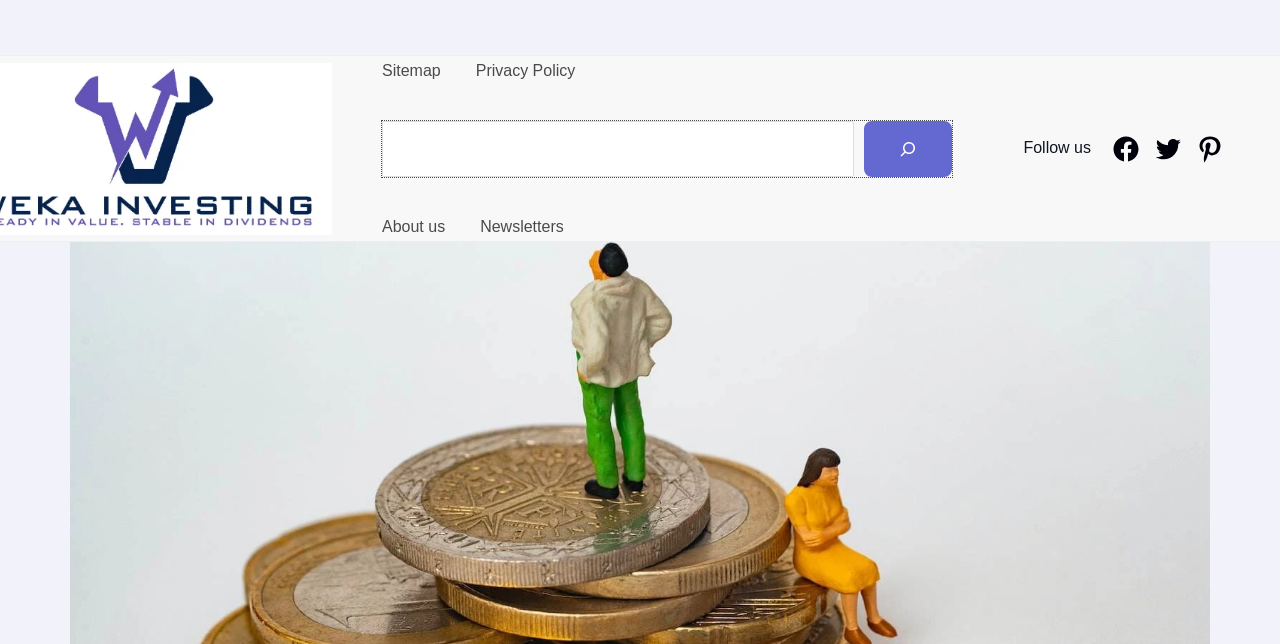Determine the bounding box coordinates of the section to be clicked to follow the instruction: "Search for something". The coordinates should be given as four float numbers between 0 and 1, formatted as [left, top, right, bottom].

[0.298, 0.187, 0.744, 0.274]